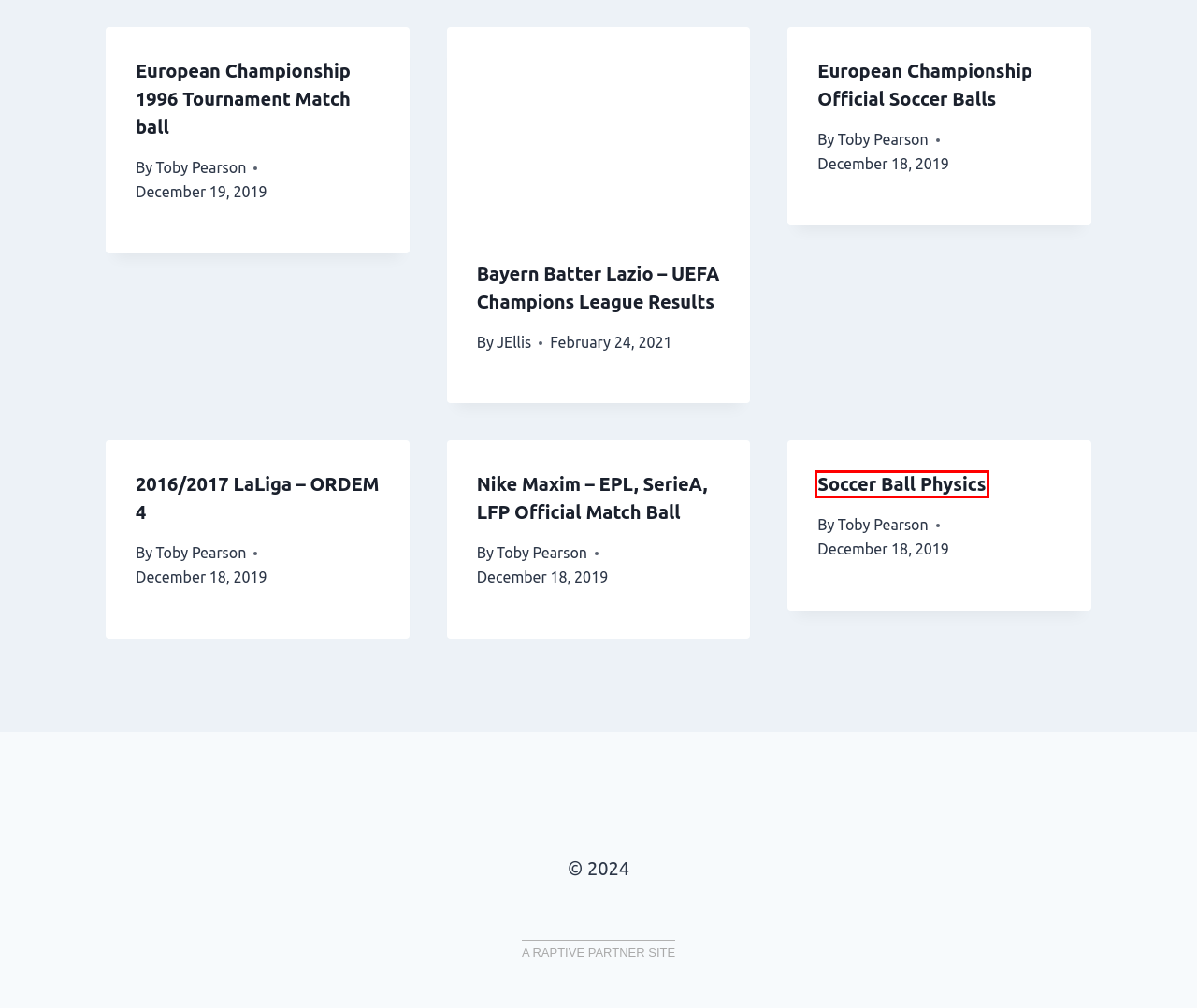Consider the screenshot of a webpage with a red bounding box around an element. Select the webpage description that best corresponds to the new page after clicking the element inside the red bounding box. Here are the candidates:
A. Soccer Ball Physics -
B. Who Will Win The 2024 MLS Cup? -
C. Soccer Archives -
D. A New League, Same Magic: Messi's MLS Adventures with Inter Miami -
E. World Football League Match Balls -
F. European Championship Official Soccer Balls -
G. Toby Pearson, Author at
H. Rasmus Hojlund set to wear No. 17 shirt number ahead of Man United exit for Brazilian star Fred -

A